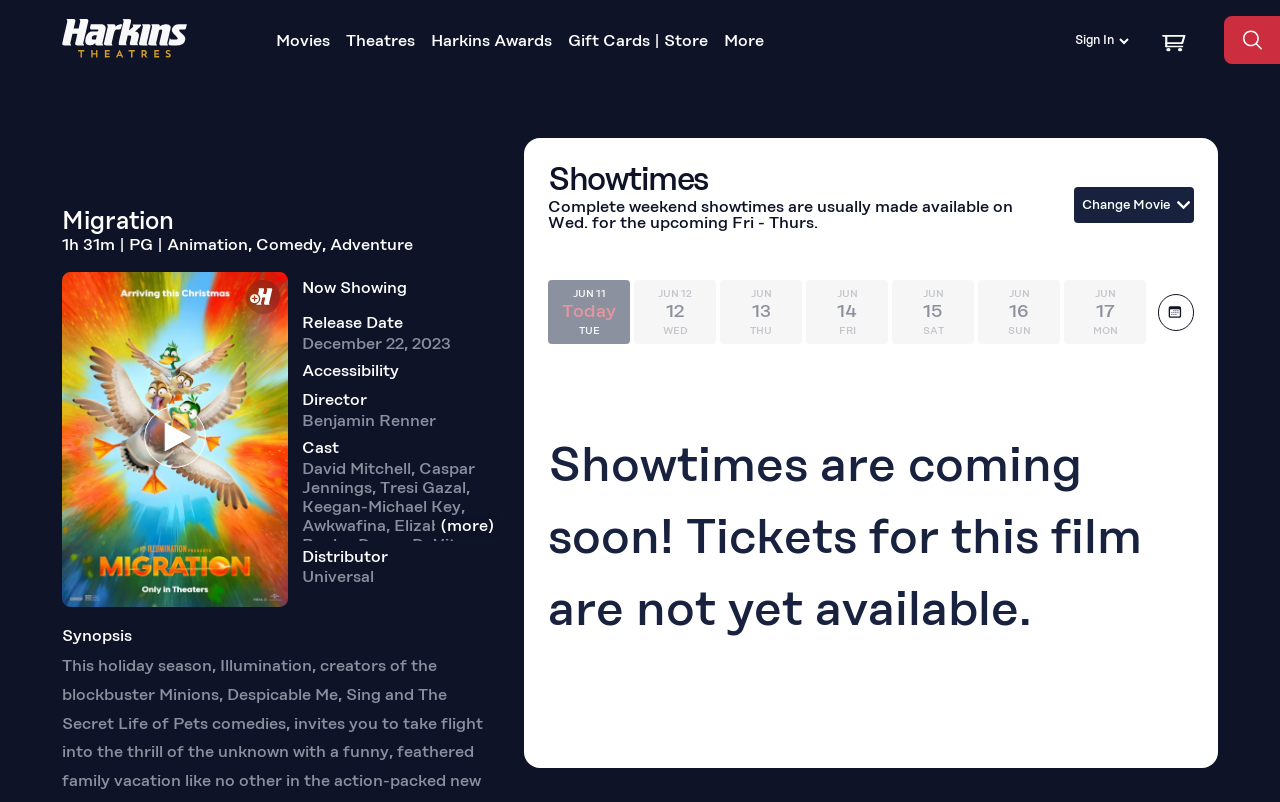Please specify the bounding box coordinates of the clickable region to carry out the following instruction: "Search". The coordinates should be four float numbers between 0 and 1, in the format [left, top, right, bottom].

[0.956, 0.02, 1.0, 0.08]